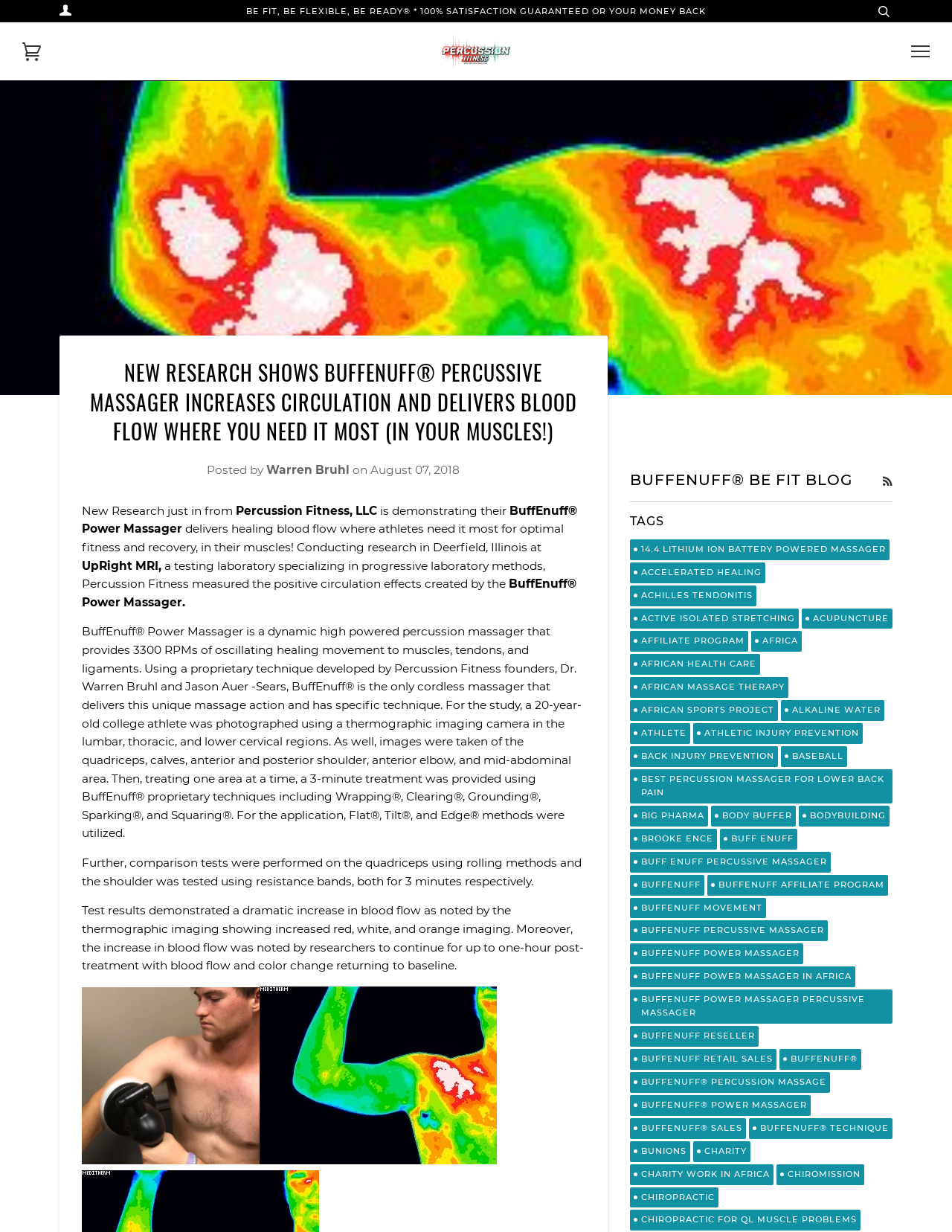Answer the following query concisely with a single word or phrase:
Where was the research study conducted?

Deerfield, Illinois